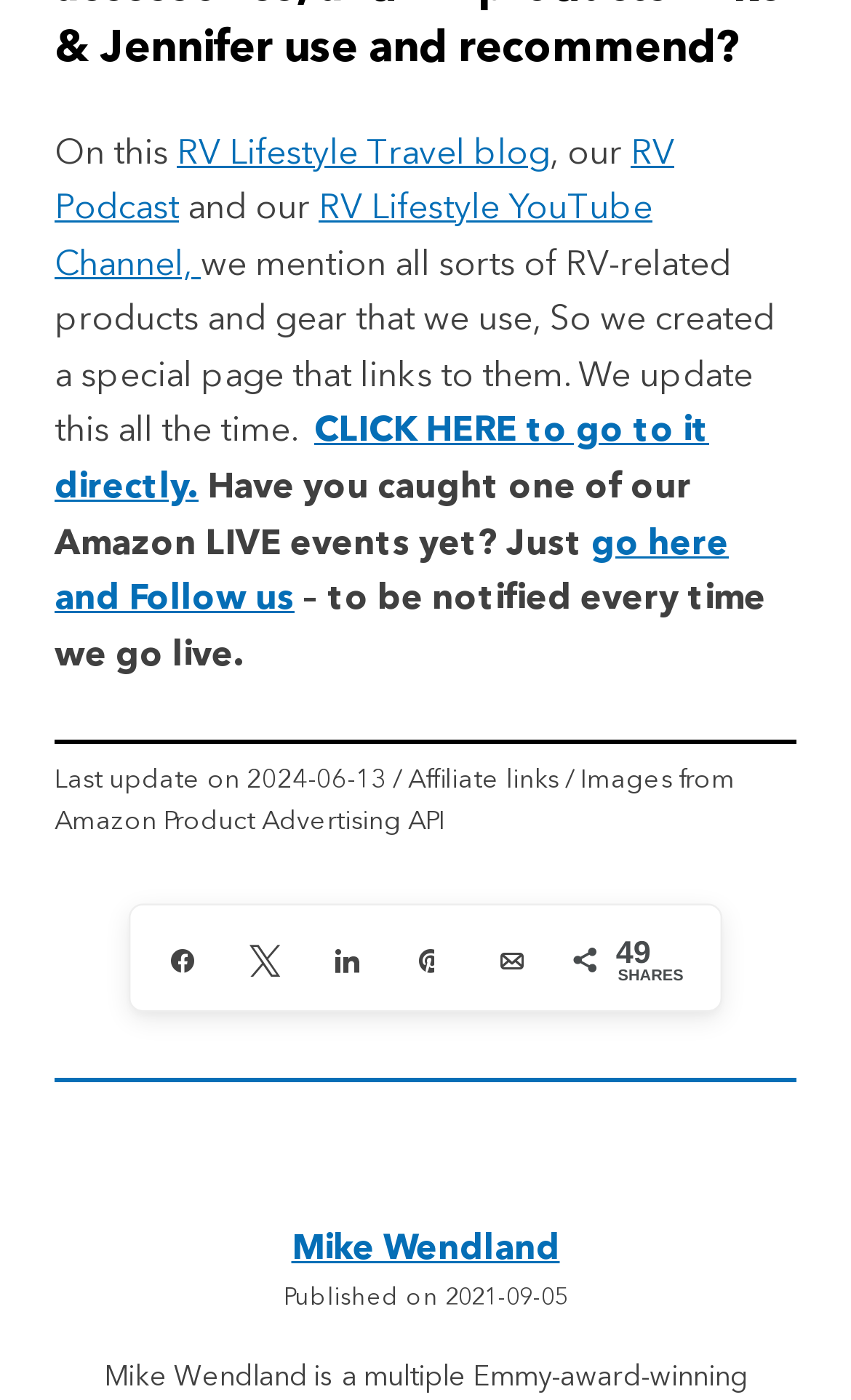Please predict the bounding box coordinates (top-left x, top-left y, bottom-right x, bottom-right y) for the UI element in the screenshot that fits the description: RV Lifestyle Travel blog

[0.208, 0.097, 0.646, 0.122]